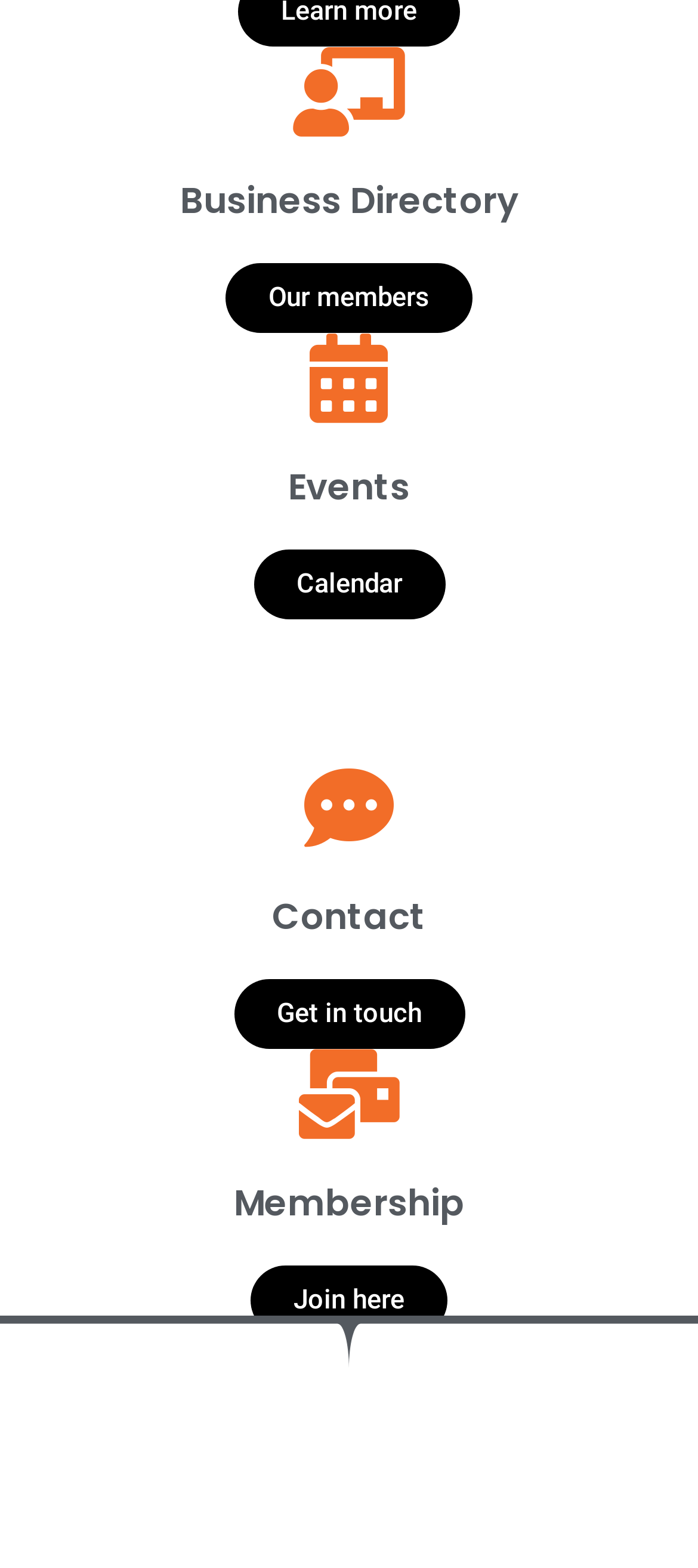What is the main category of the directory?
Refer to the image and give a detailed answer to the query.

Based on the heading 'Business Directory' at the top of the webpage, it can be inferred that the main category of the directory is business-related.